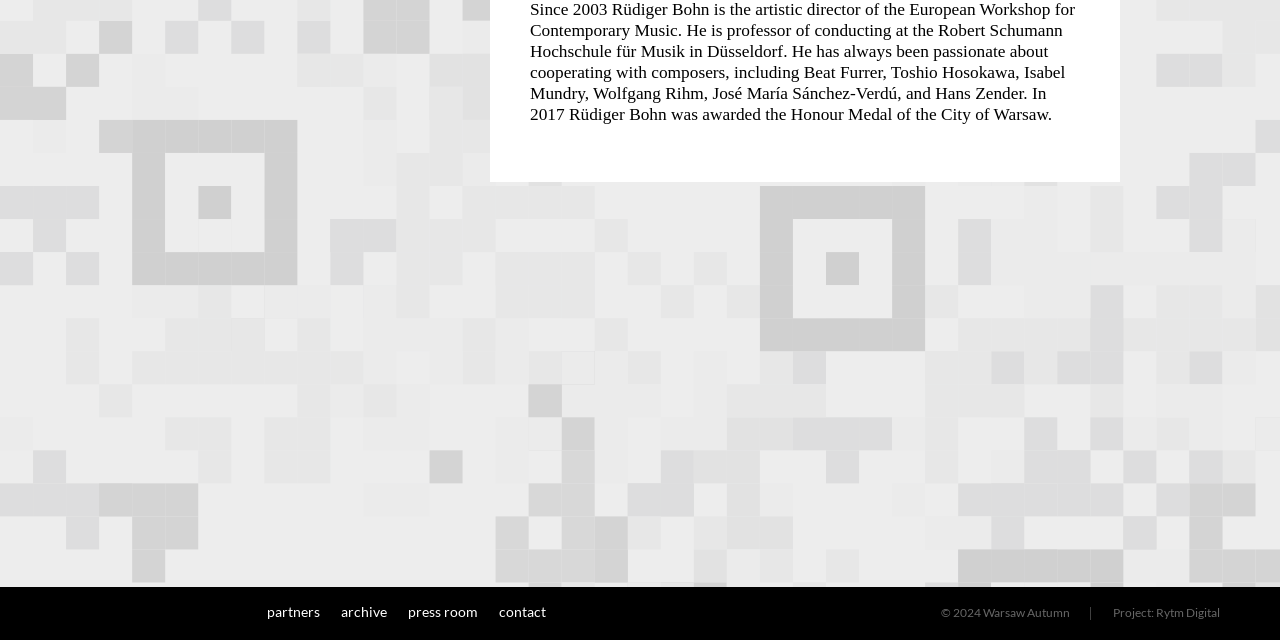Bounding box coordinates are given in the format (top-left x, top-left y, bottom-right x, bottom-right y). All values should be floating point numbers between 0 and 1. Provide the bounding box coordinate for the UI element described as: Click here to view policies

None